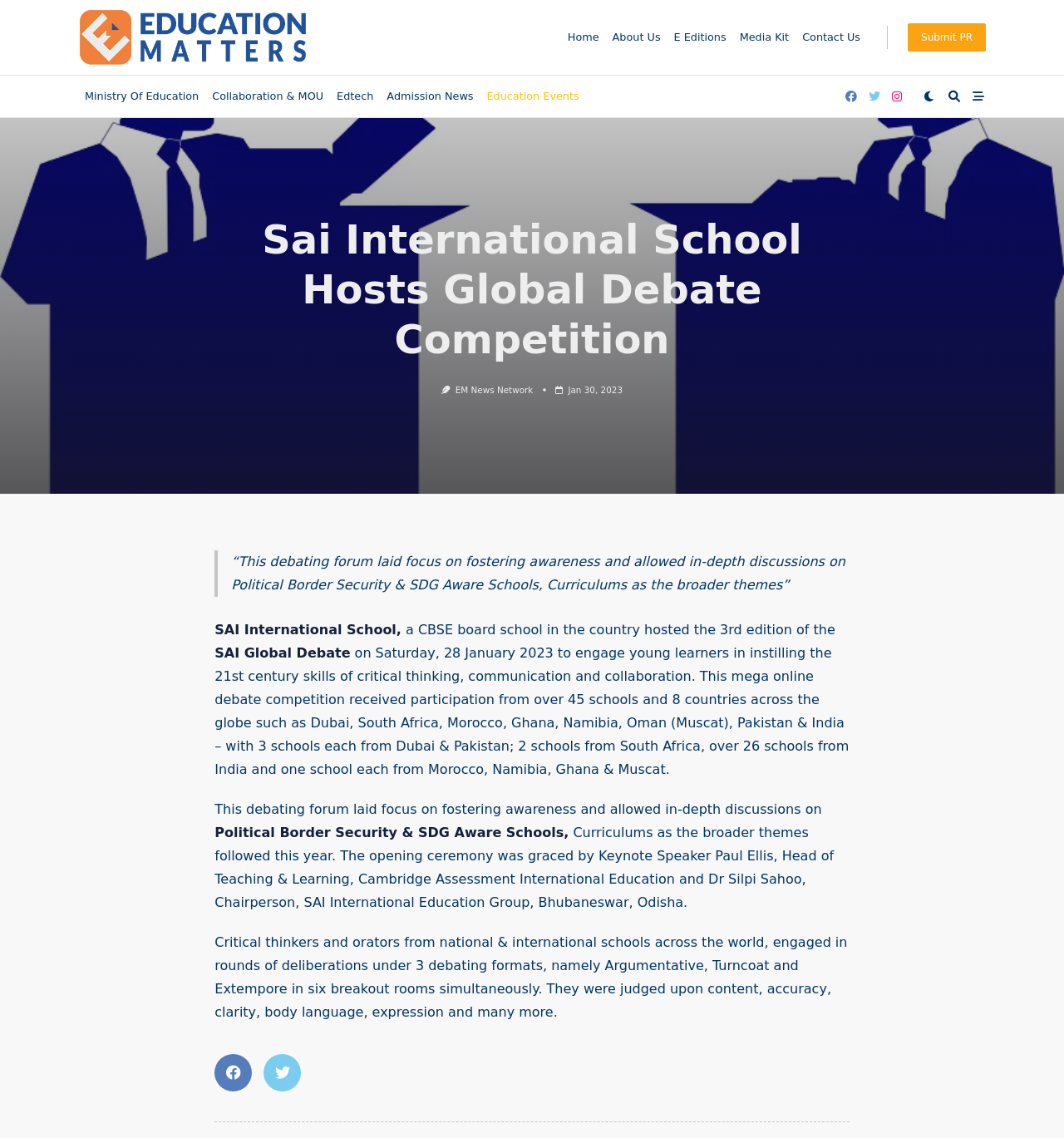Show the bounding box coordinates of the region that should be clicked to follow the instruction: "View PayPal payment method."

None